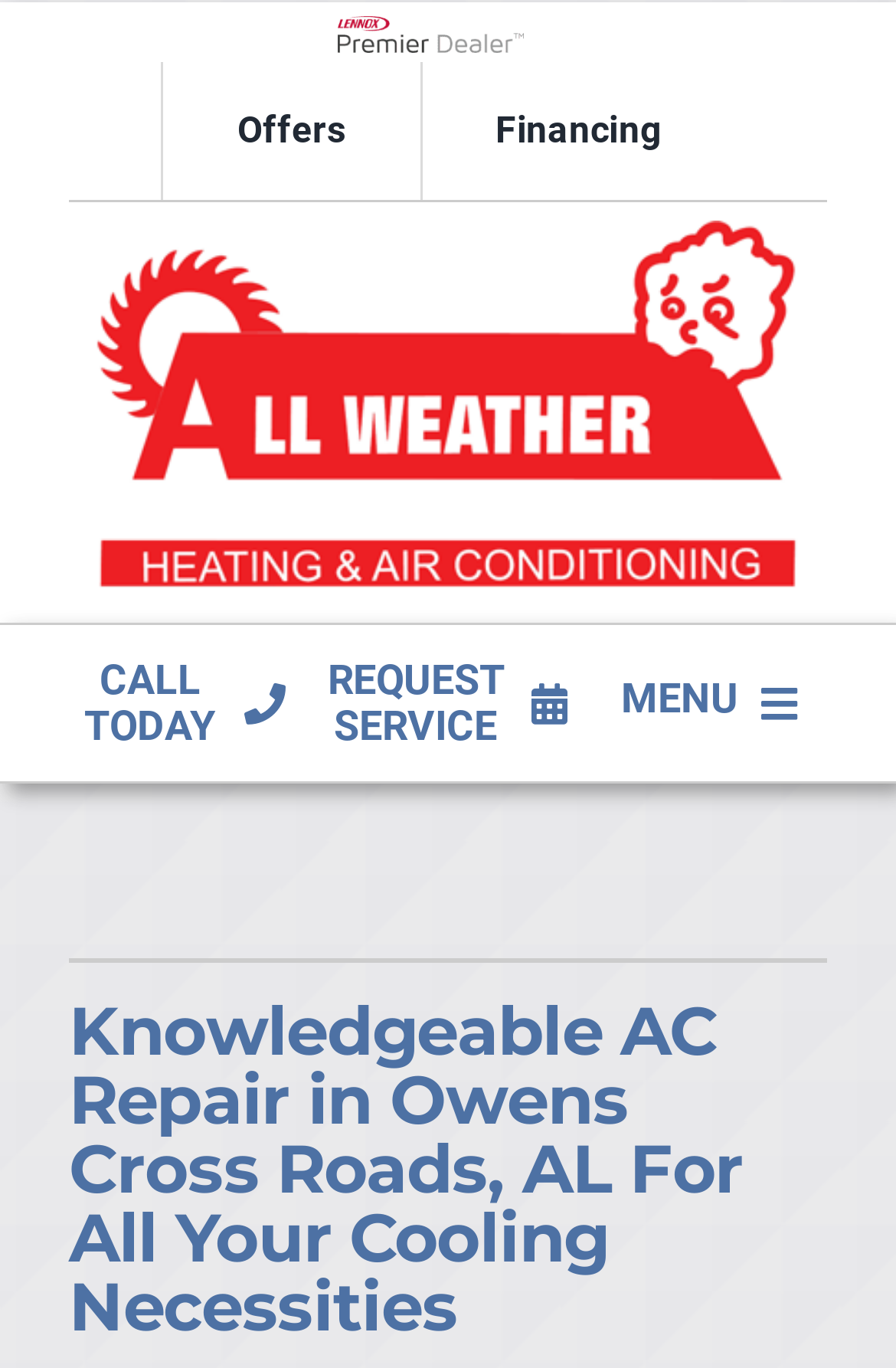Please respond to the question with a concise word or phrase:
How many submenu buttons are under HVAC Services?

1